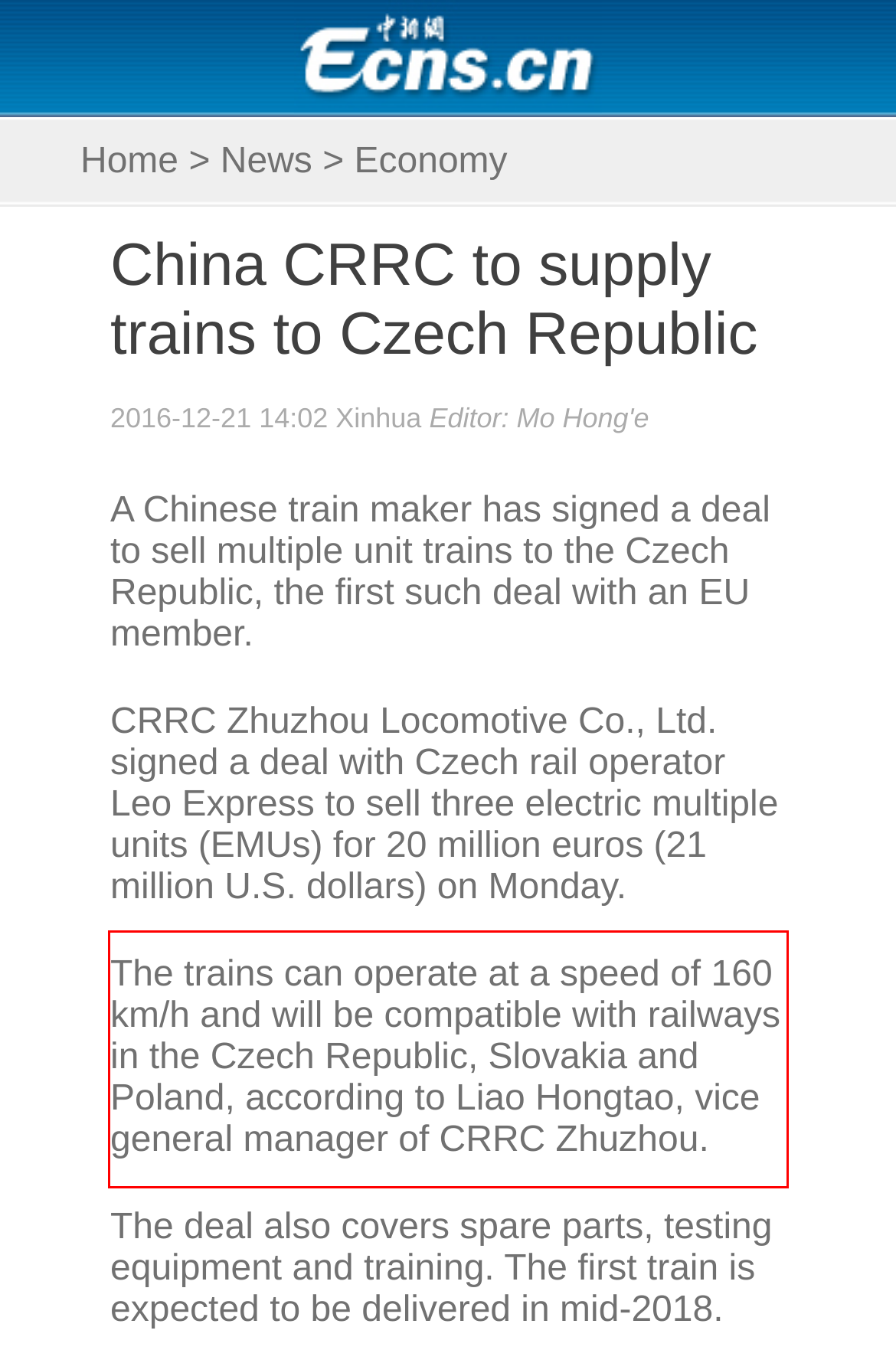Observe the screenshot of the webpage, locate the red bounding box, and extract the text content within it.

The trains can operate at a speed of 160 km/h and will be compatible with railways in the Czech Republic, Slovakia and Poland, according to Liao Hongtao, vice general manager of CRRC Zhuzhou.